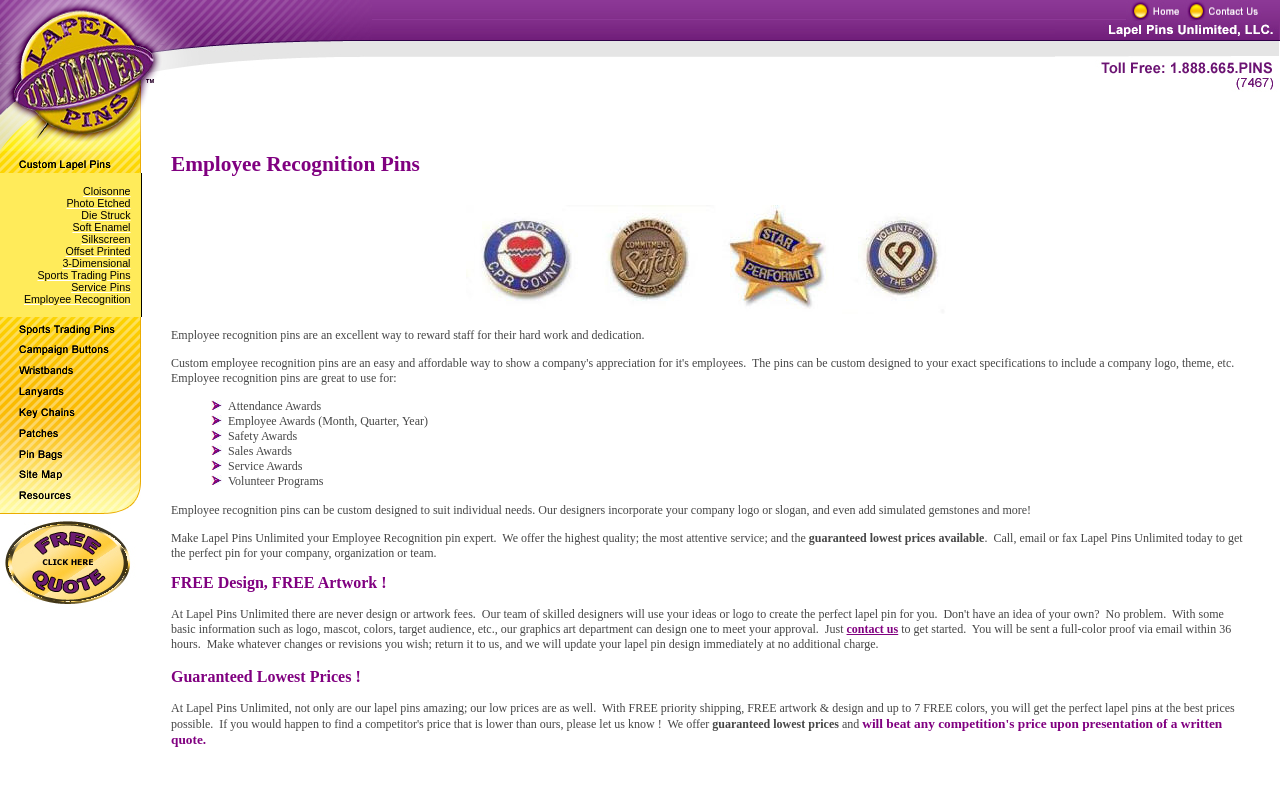From the image, can you give a detailed response to the question below:
What is the purpose of the pins?

The webpage mentions 'Employee Recognition' as one of the purposes of the pins, suggesting that they are used to recognize and reward employees.